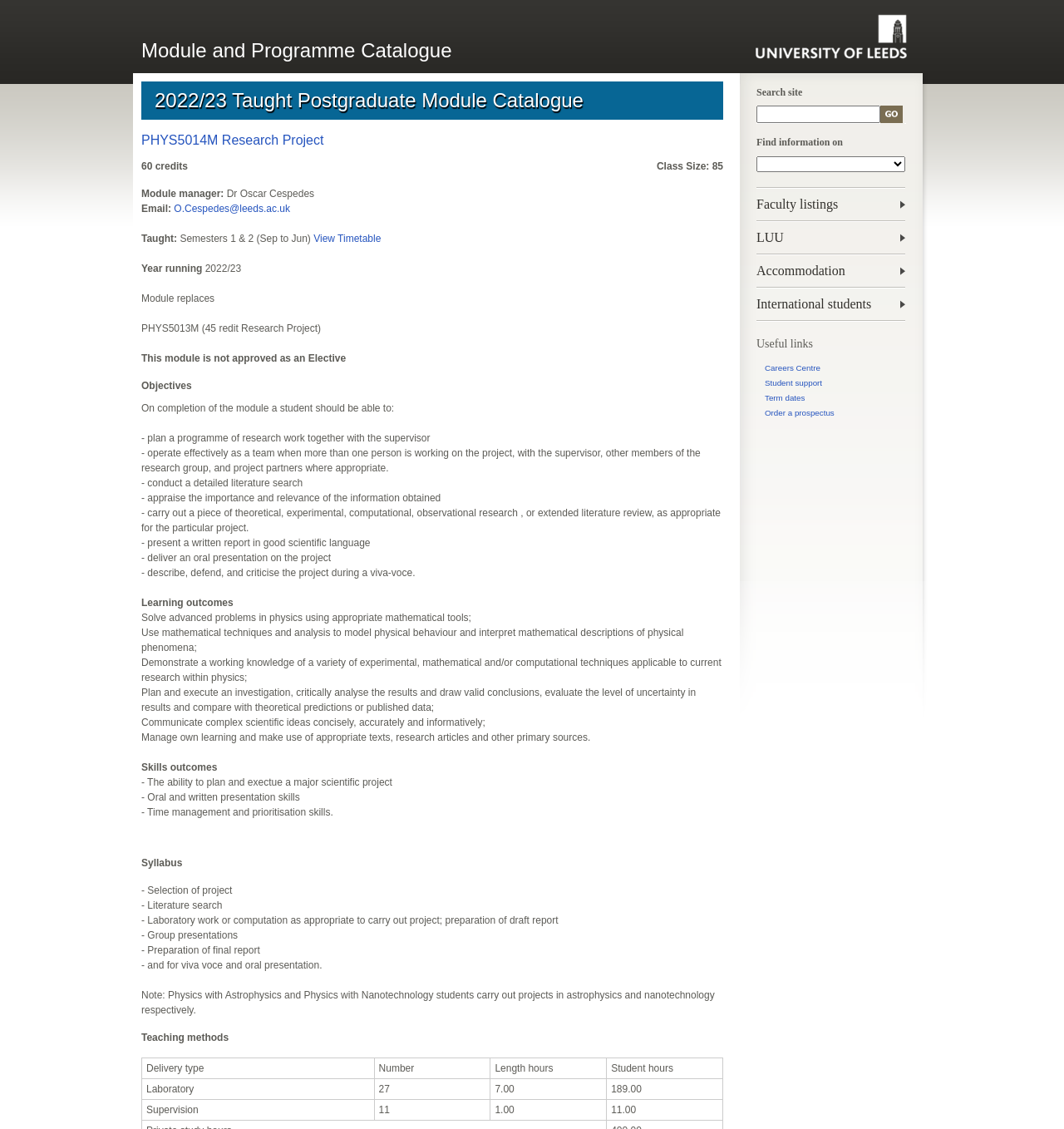Determine the bounding box coordinates of the region that needs to be clicked to achieve the task: "Select a faculty from the dropdown list".

[0.711, 0.138, 0.851, 0.152]